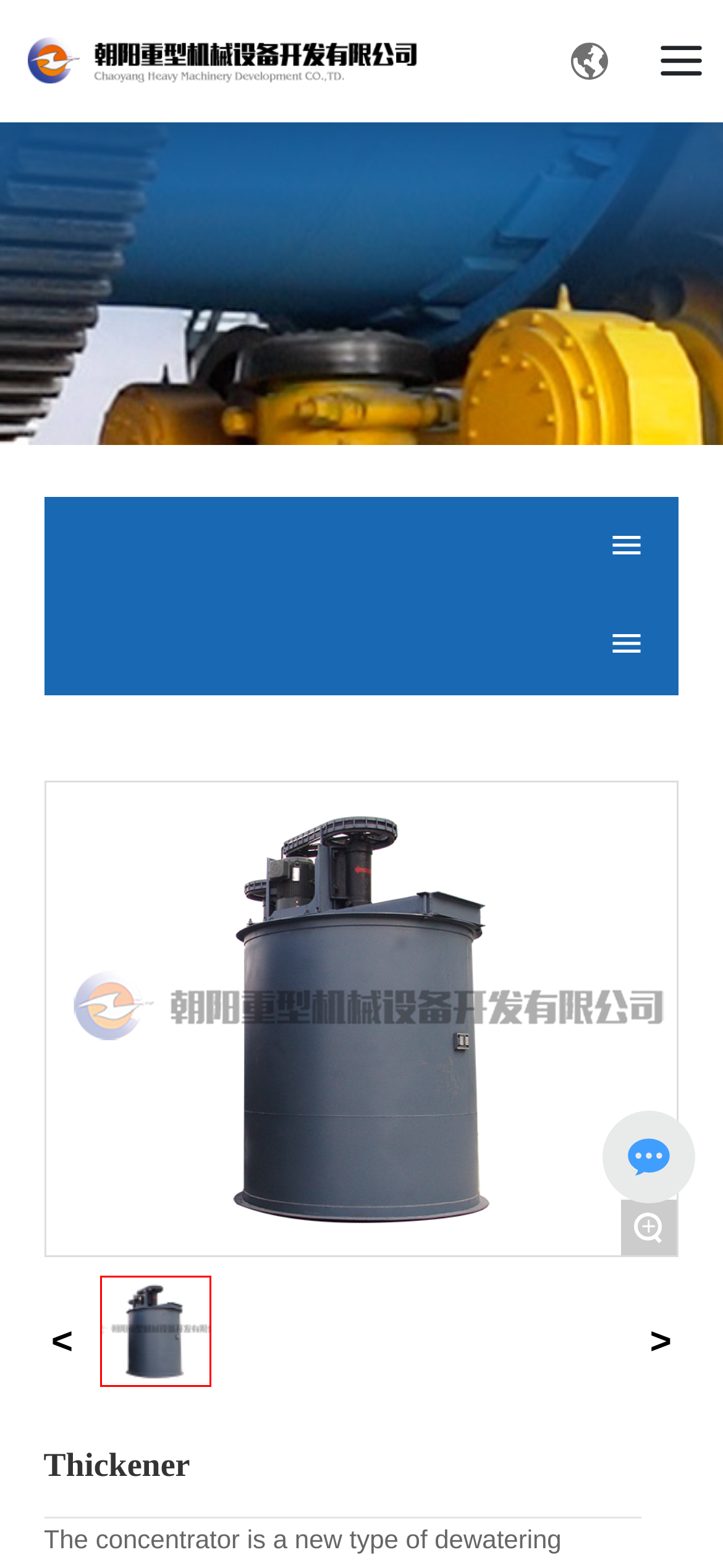Explain in detail what you observe on this webpage.

The webpage is about a Thickener, a type of dewatering equipment for mineral products. At the top-left corner, there is a link. On the top-right side, there are two small images. Below these images, there are two more images, positioned side by side. 

Further down, there is a large image that occupies most of the width of the page. Above this large image, there are two more images, one on the left and one on the right. On the right side of the large image, there is a '+' symbol. 

At the bottom of the page, there is an image on the left side, and a heading that reads 'Thickener' on the right side. Below the heading, there is a horizontal separator line.